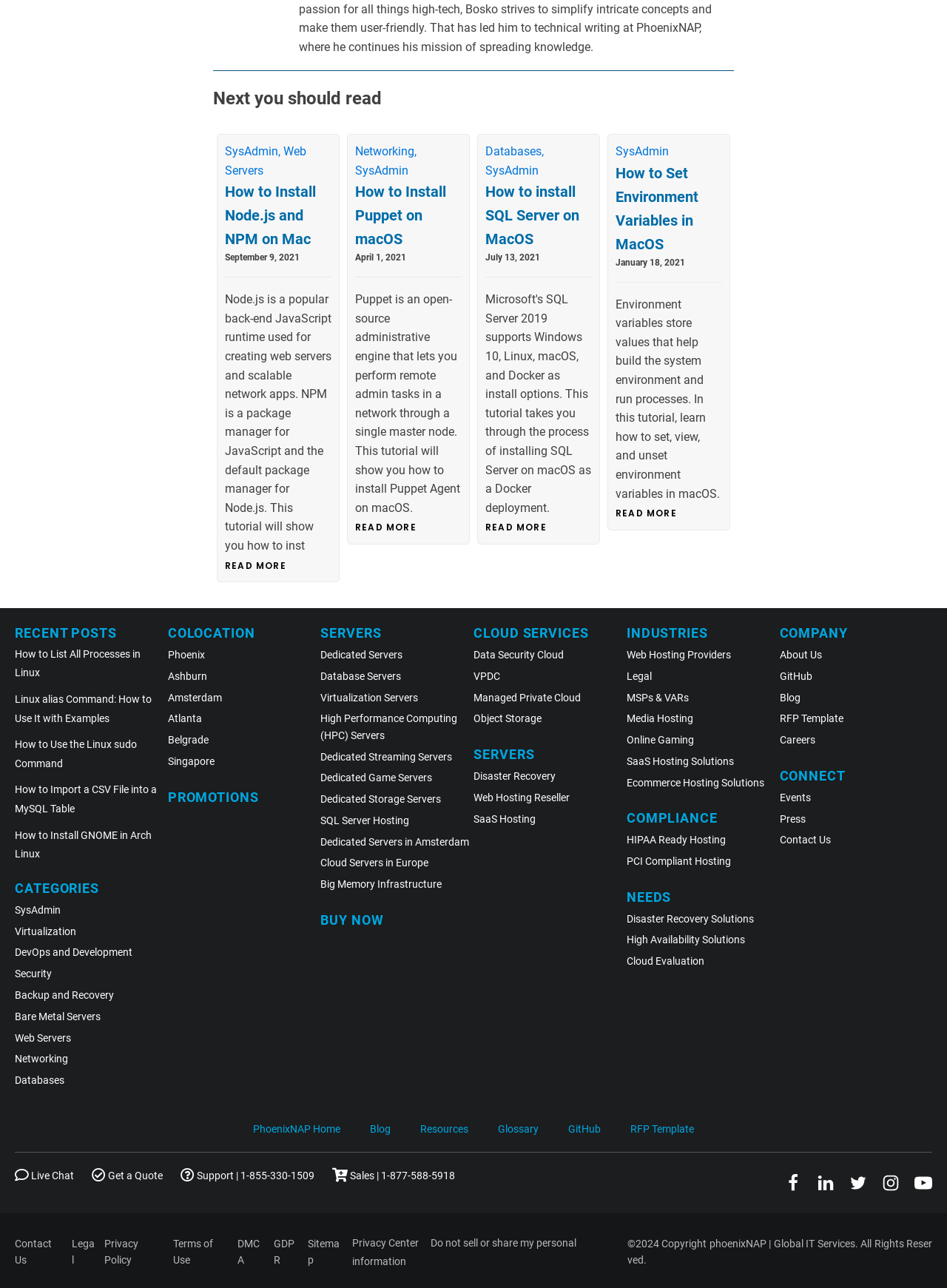Identify the bounding box coordinates of the specific part of the webpage to click to complete this instruction: "Check promotions".

[0.177, 0.613, 0.273, 0.625]